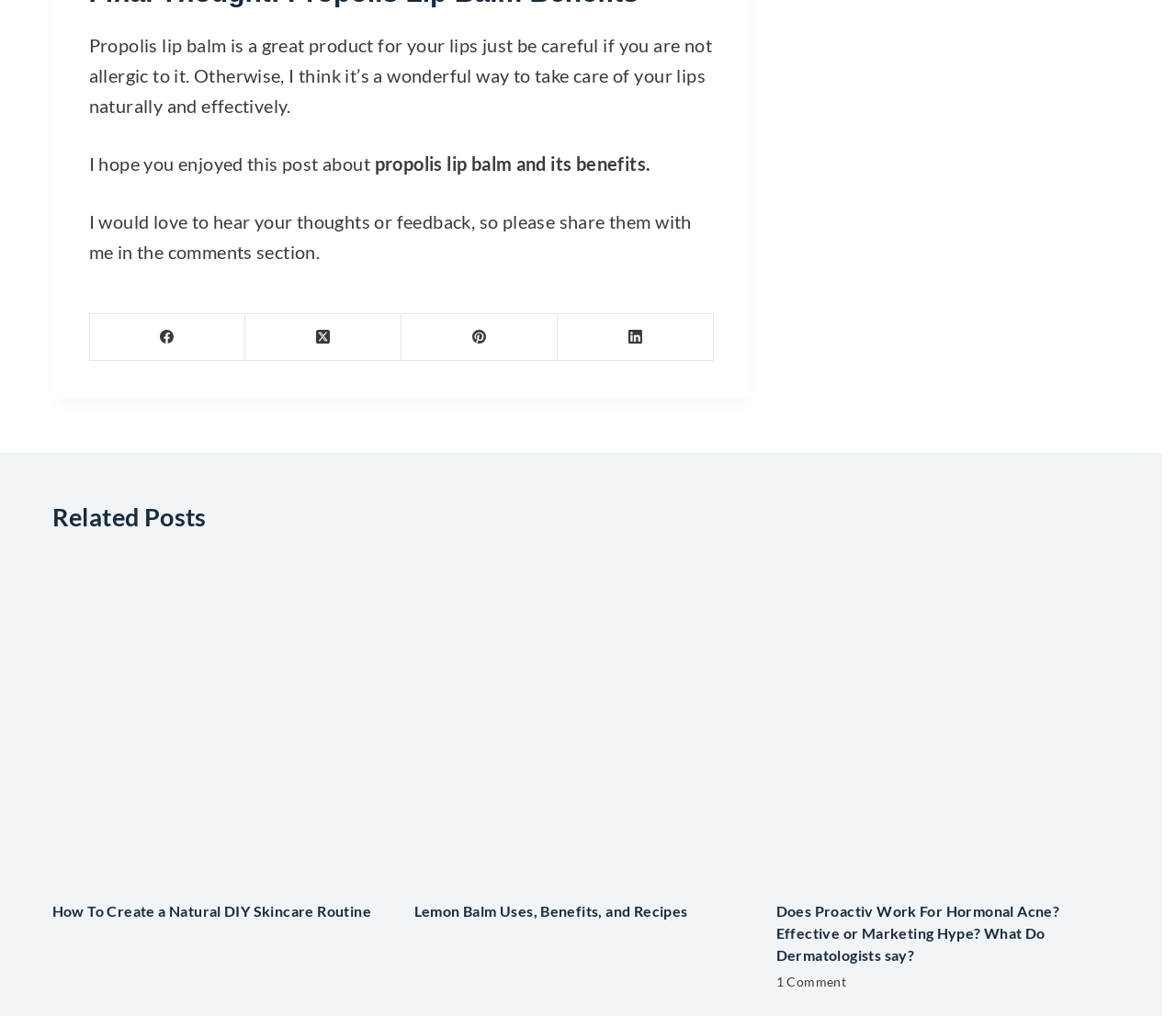Analyze the image and deliver a detailed answer to the question: What is the title of the first related post?

The related posts section is located below the main blog post, and the first post is titled 'How To Create a Natural DIY Skincare Routine'. This title can be found by reading the text associated with the link and image.